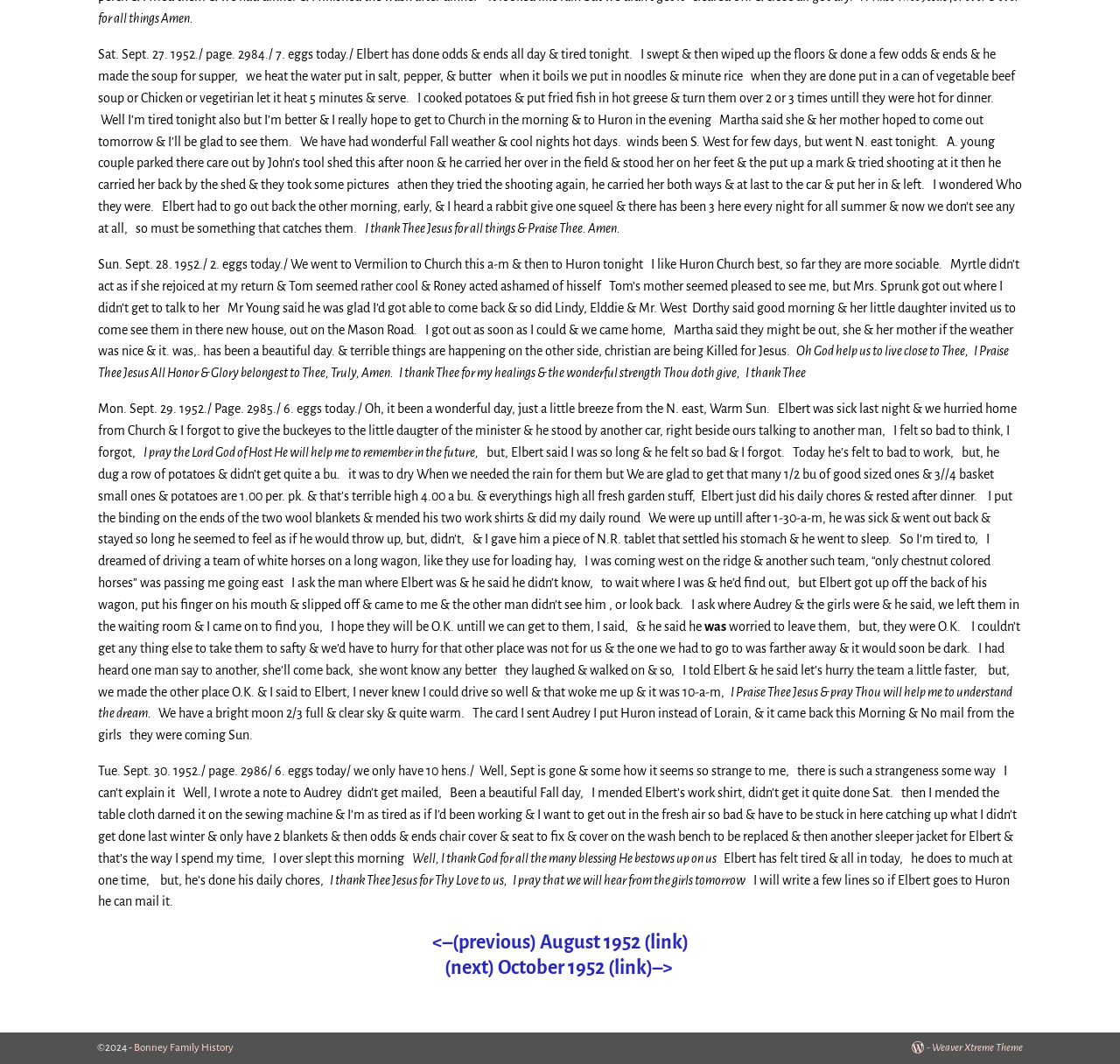How many eggs were collected on September 29?
Please describe in detail the information shown in the image to answer the question.

On the diary entry for Mon. Sept. 29. 1952, it is written '6. eggs today.' which indicates that 6 eggs were collected on that day.